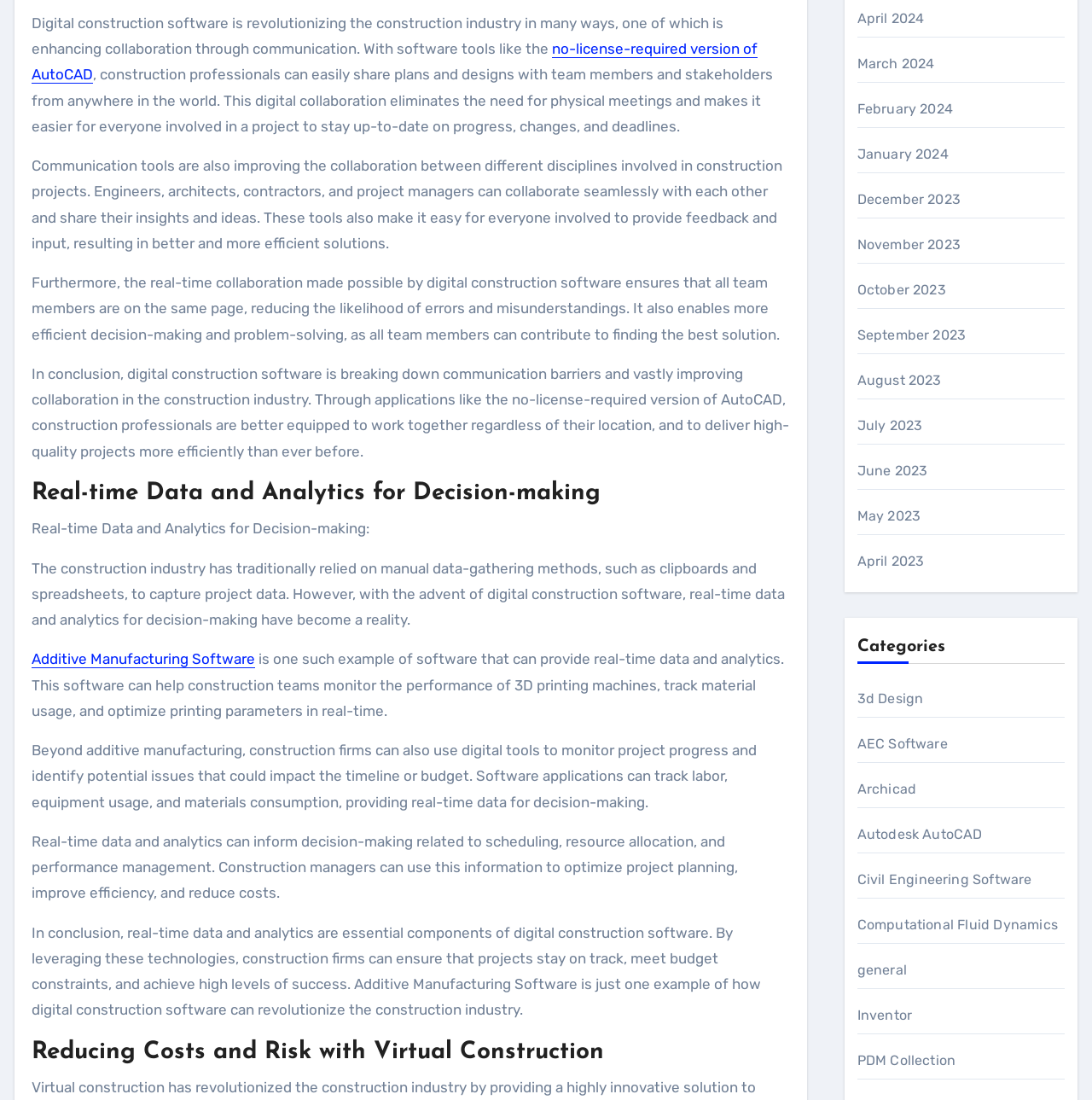Identify and provide the bounding box for the element described by: "Additive Manufacturing Software".

[0.029, 0.591, 0.234, 0.607]